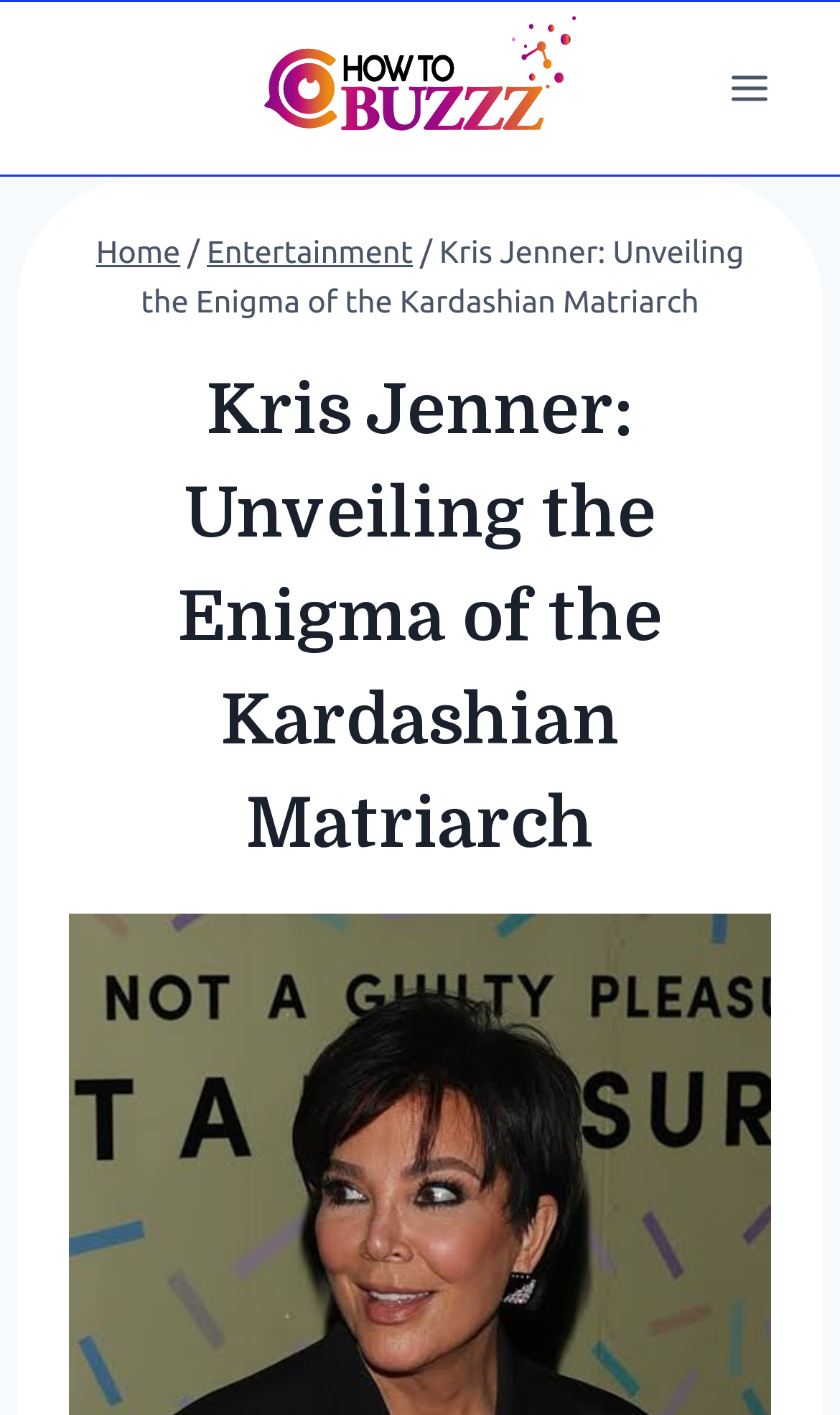Could you identify the text that serves as the heading for this webpage?

Kris Jenner: Unveiling the Enigma of the Kardashian Matriarch